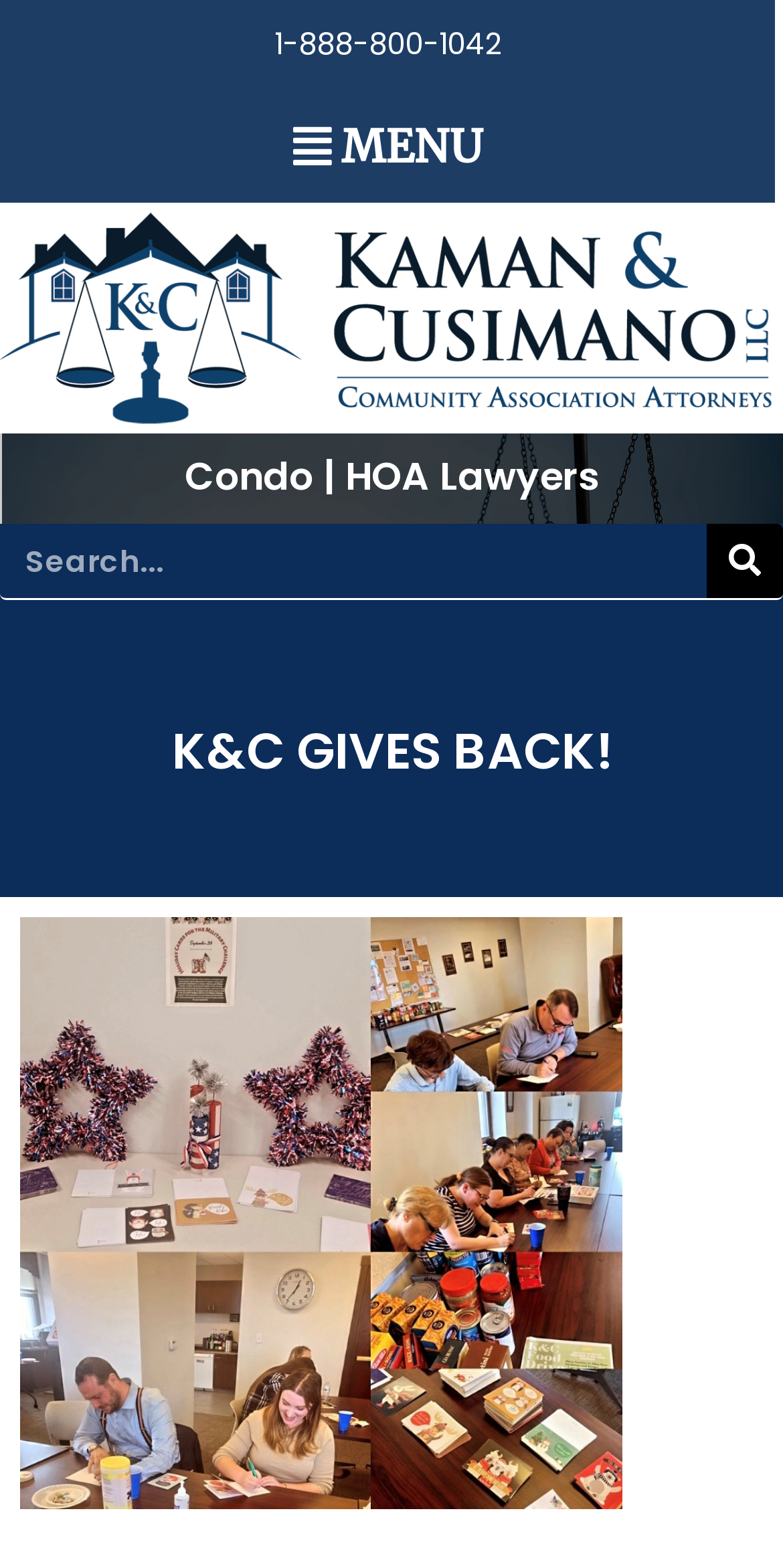Provide your answer to the question using just one word or phrase: What is the phone number on the webpage?

1-888-800-1042